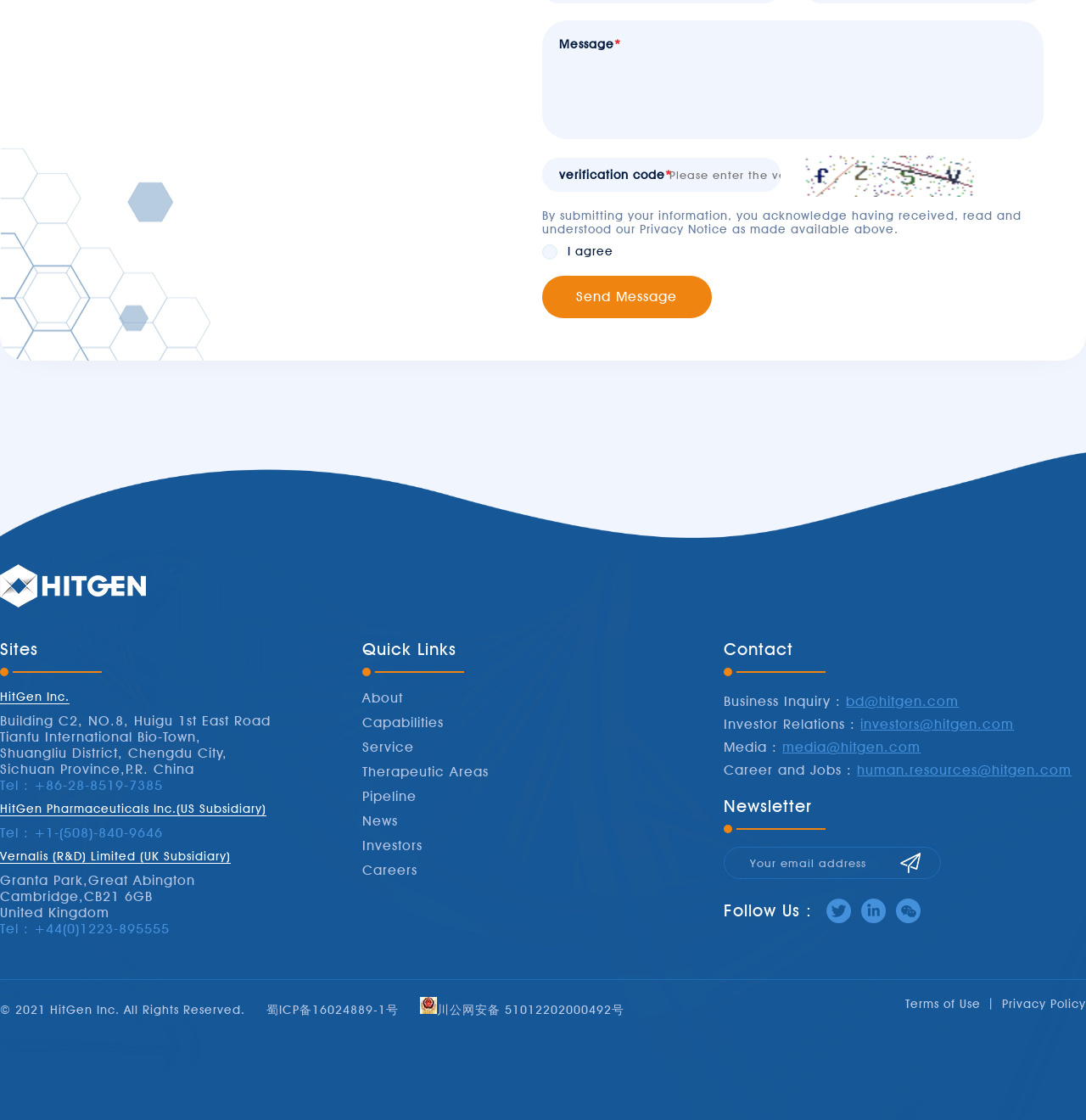Locate the bounding box coordinates of the region to be clicked to comply with the following instruction: "View About". The coordinates must be four float numbers between 0 and 1, in the form [left, top, right, bottom].

[0.333, 0.616, 0.371, 0.63]